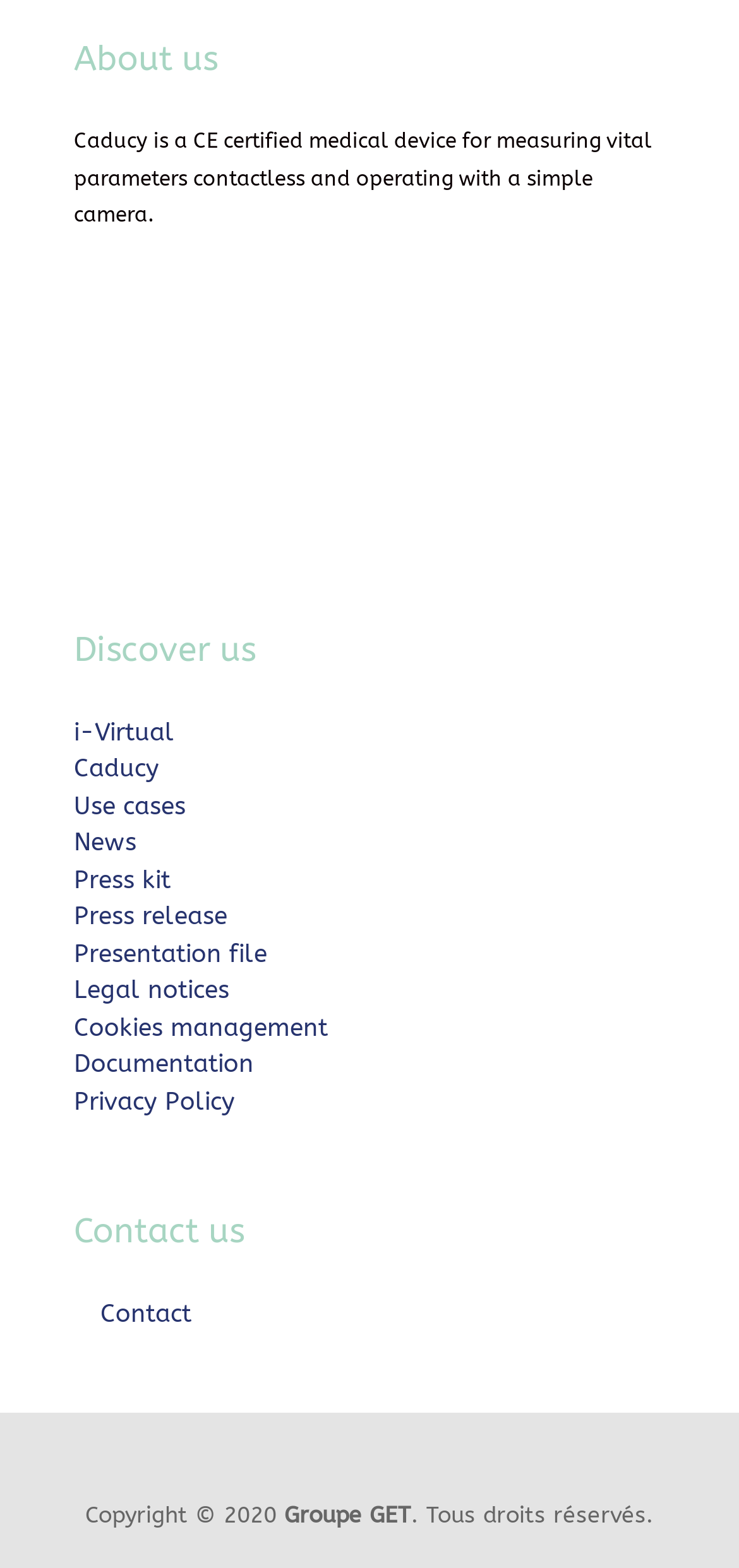Please give a succinct answer using a single word or phrase:
What is the name of the company at the bottom of the page?

Groupe GET